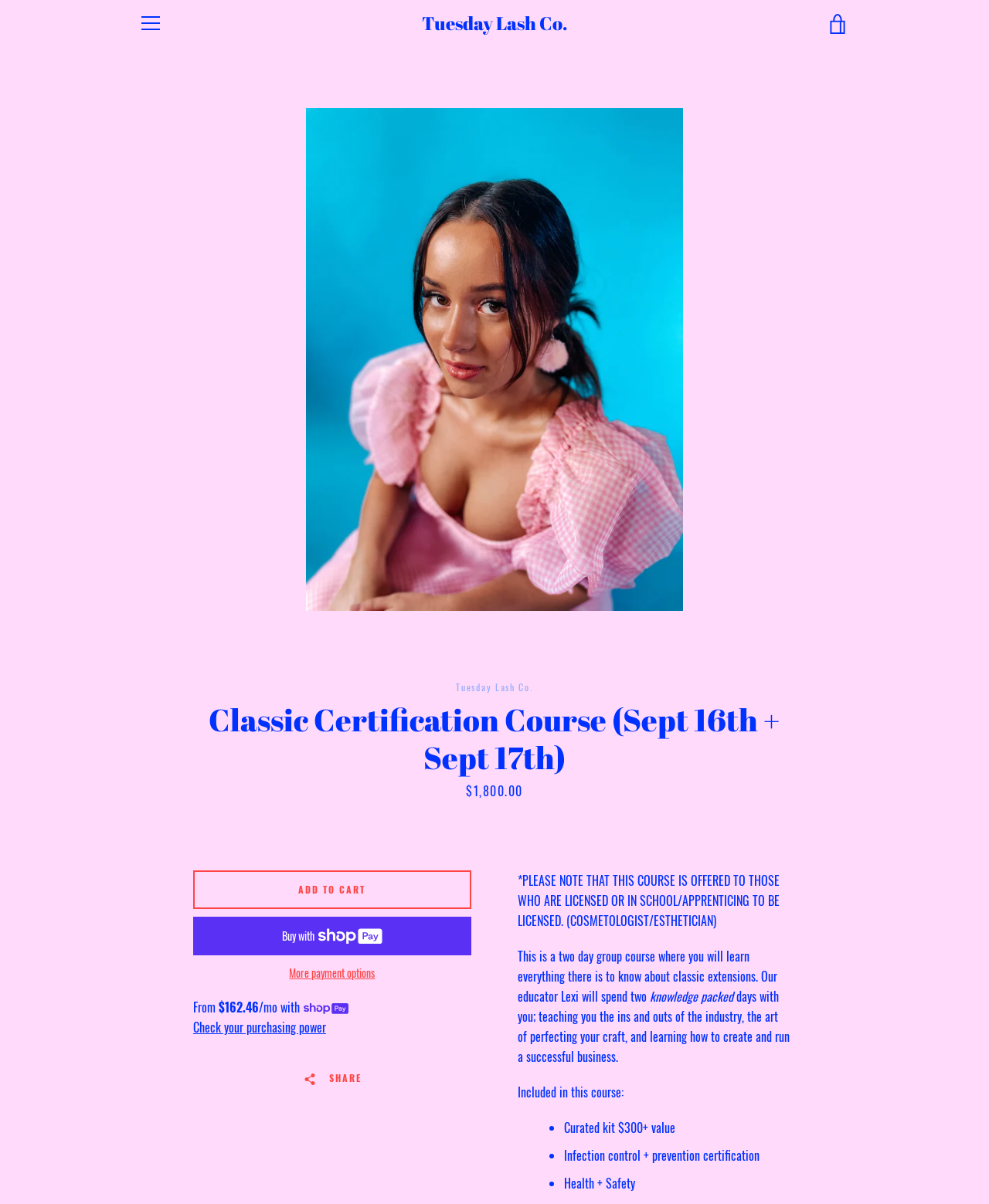Please provide the bounding box coordinate of the region that matches the element description: Check your purchasing power. Coordinates should be in the format (top-left x, top-left y, bottom-right x, bottom-right y) and all values should be between 0 and 1.

[0.195, 0.845, 0.33, 0.862]